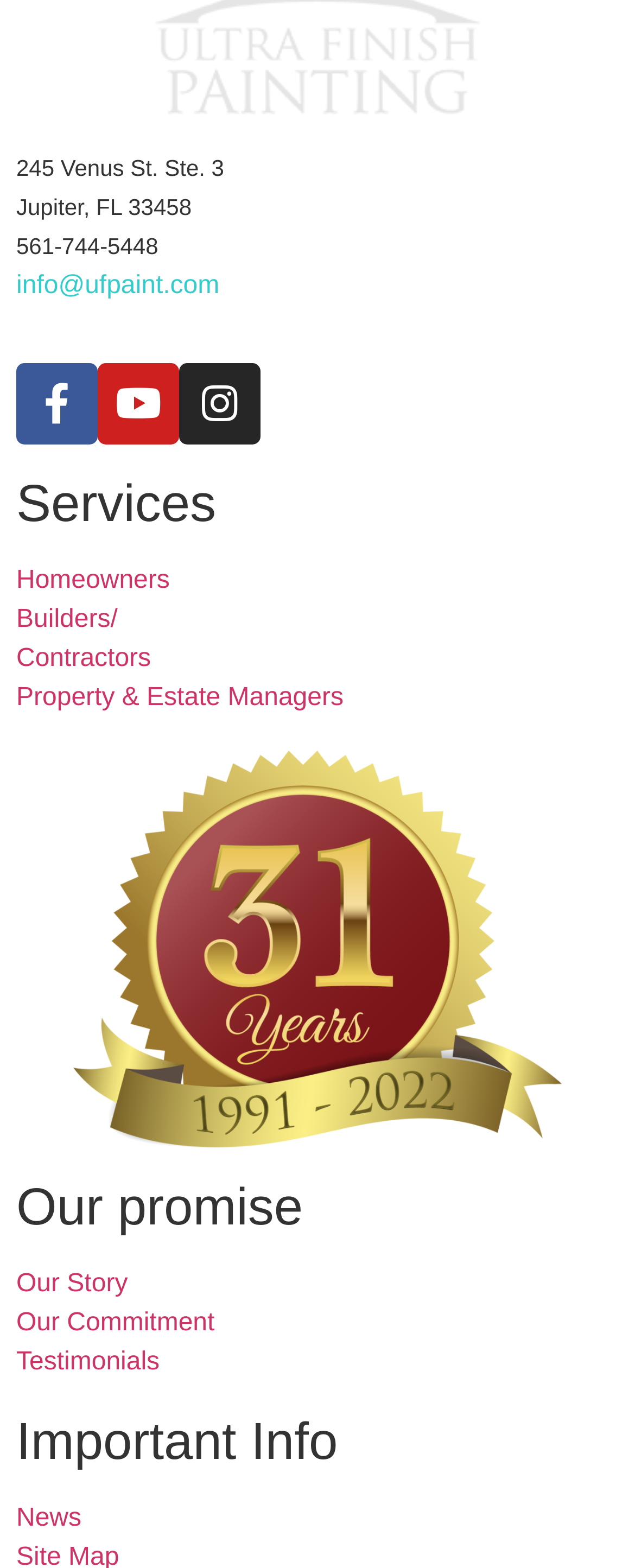Locate the UI element that matches the description Property & Estate Managers in the webpage screenshot. Return the bounding box coordinates in the format (top-left x, top-left y, bottom-right x, bottom-right y), with values ranging from 0 to 1.

[0.026, 0.433, 0.974, 0.457]